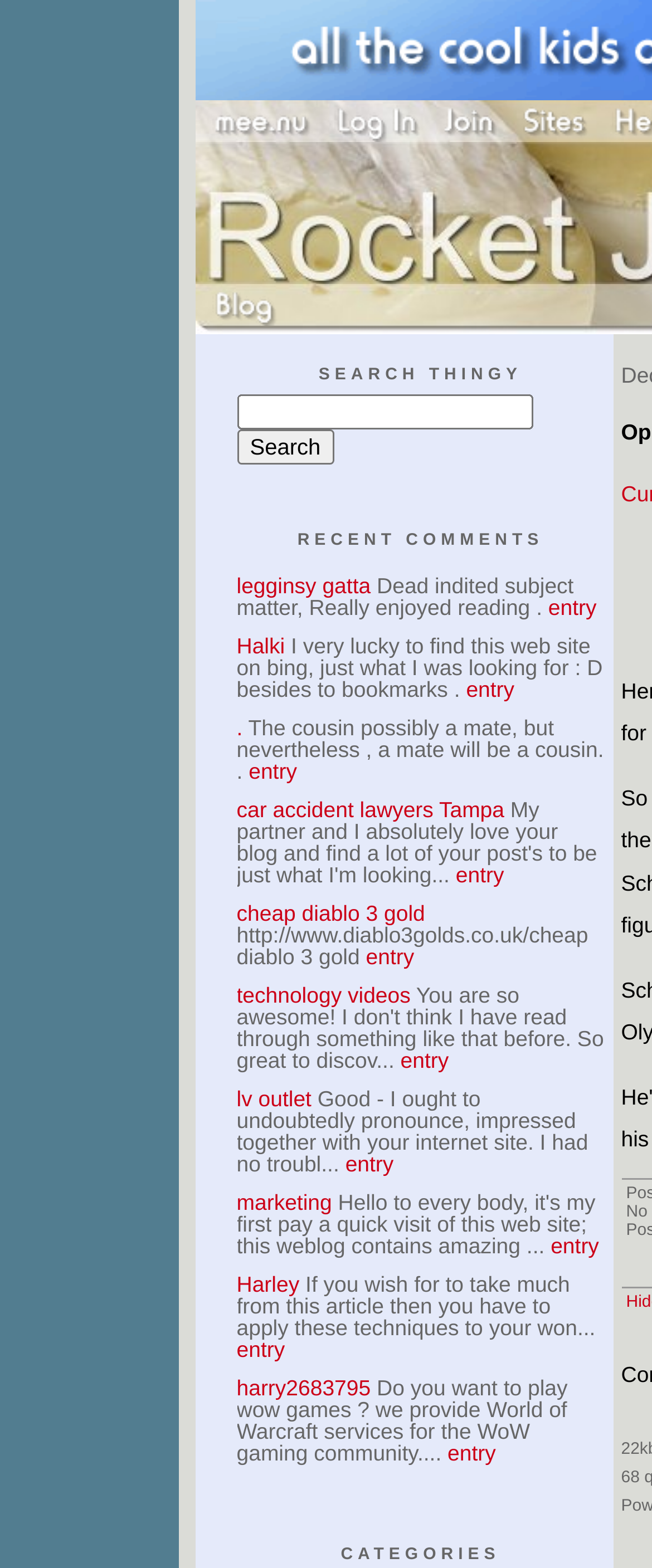Identify and provide the bounding box for the element described by: "Threads".

None